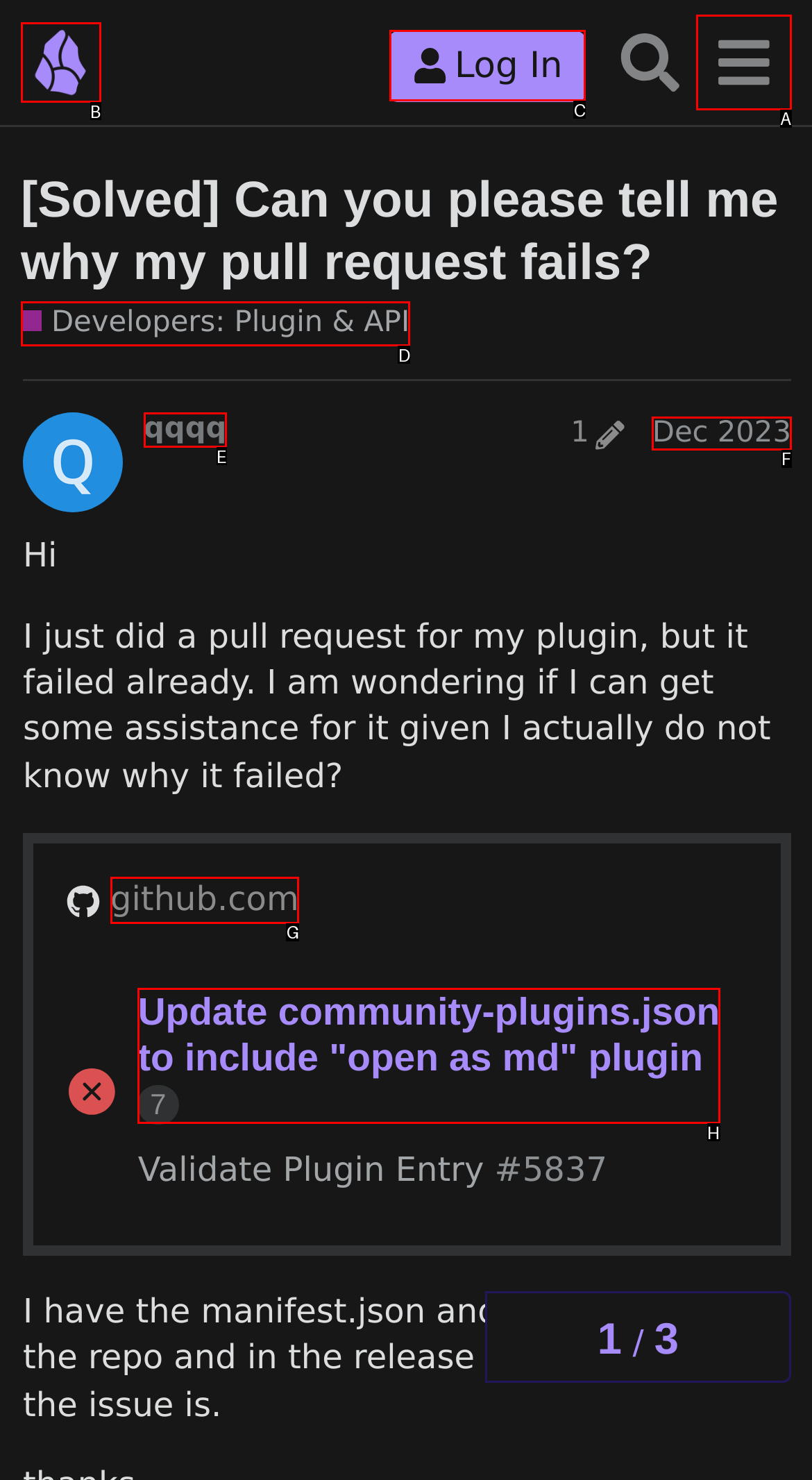Specify which UI element should be clicked to accomplish the task: View the 'Developers: Plugin & API' category. Answer with the letter of the correct choice.

D